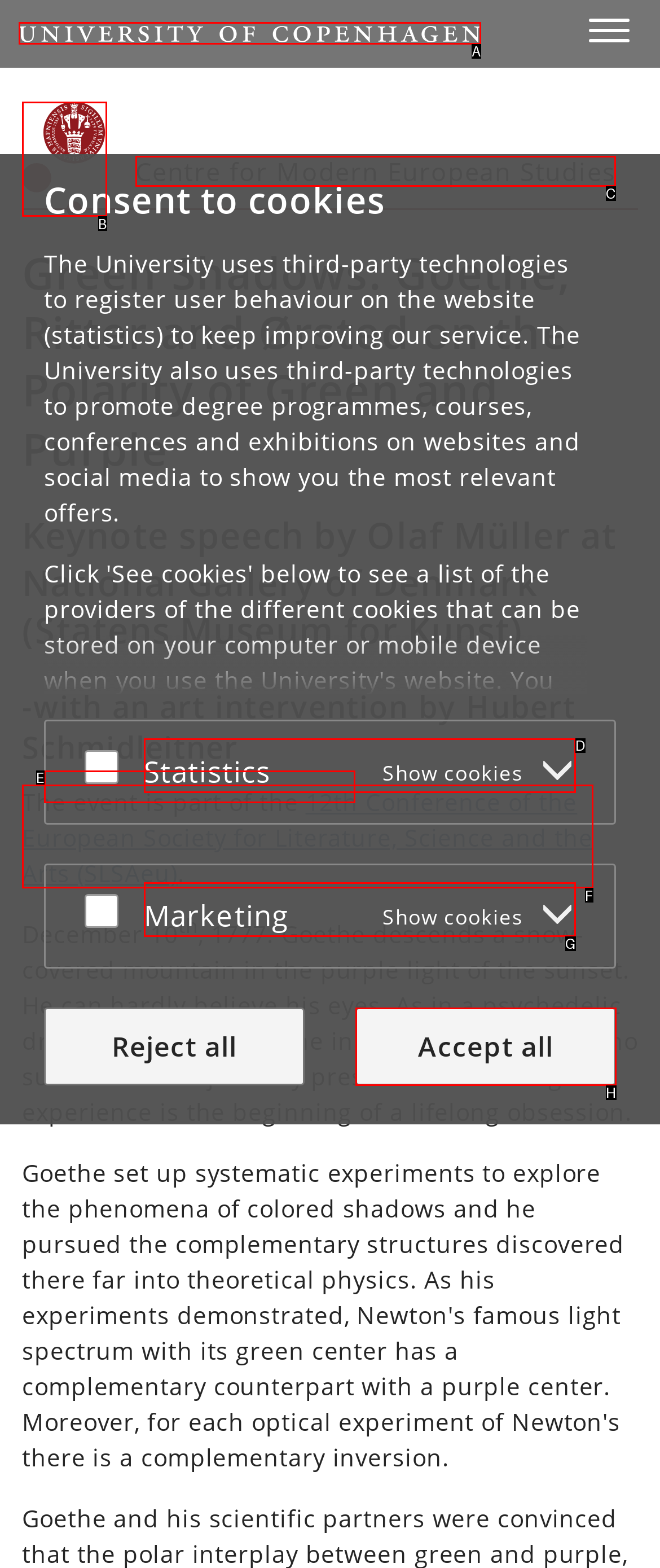Select the letter of the HTML element that best fits the description: Start
Answer with the corresponding letter from the provided choices.

A